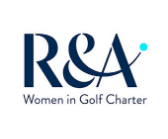Illustrate the image with a detailed caption.

The image features the logo of the R&A Women in Golf Charter, emphasizing the organization's commitment to promoting gender equality and inclusion within the sport of golf. The design showcases a stylized "R&A" with an elegant script, accompanied by the phrase "Women in Golf Charter," highlighting the initiative's focus on encouraging greater participation and support for women in the golf community. This initiative seeks to create a more welcoming environment for female golfers of all levels, ensuring they have the opportunity to thrive and succeed in the sport.